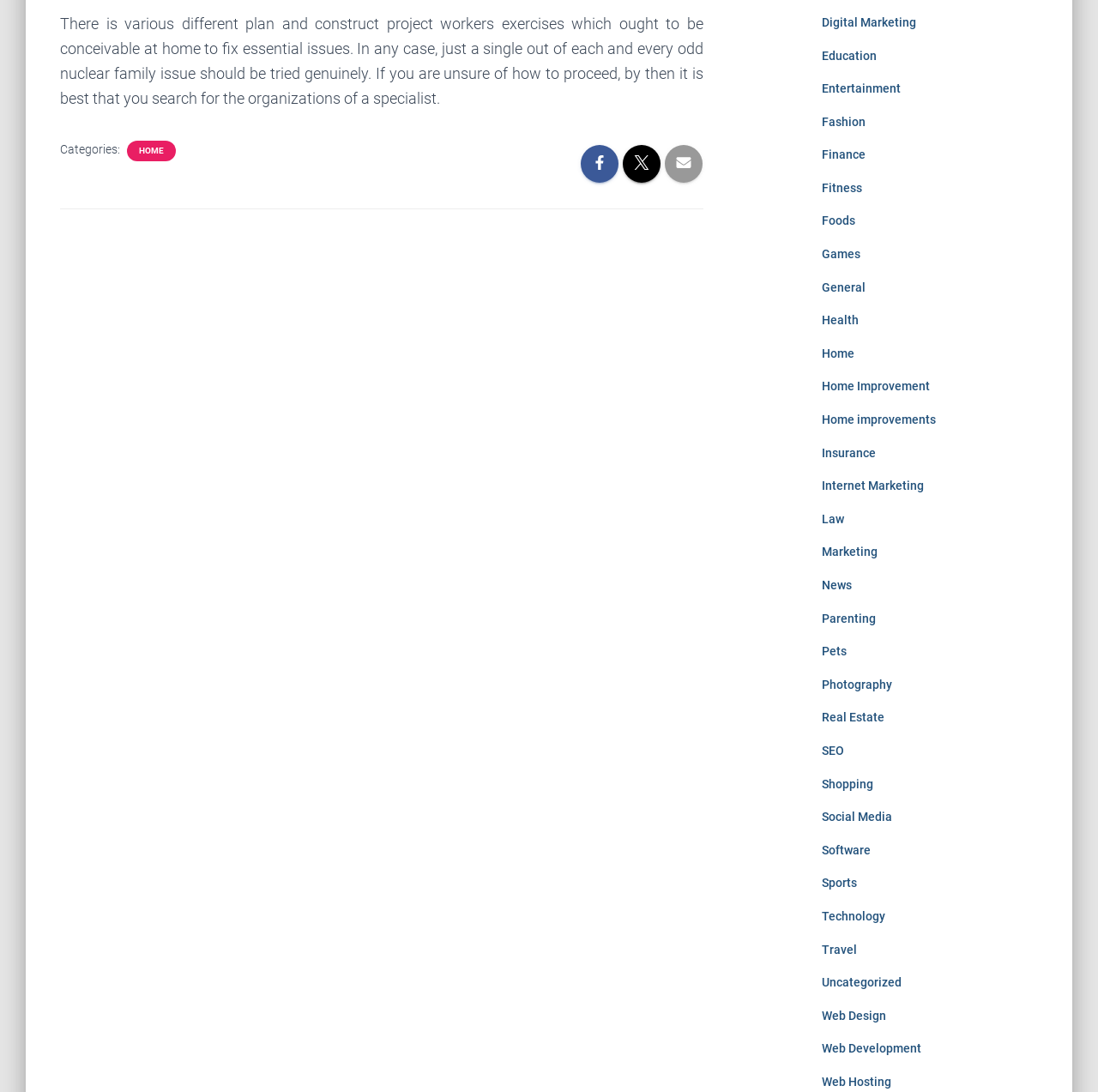Please pinpoint the bounding box coordinates for the region I should click to adhere to this instruction: "Click on the 'Web Design' link".

[0.748, 0.924, 0.807, 0.936]